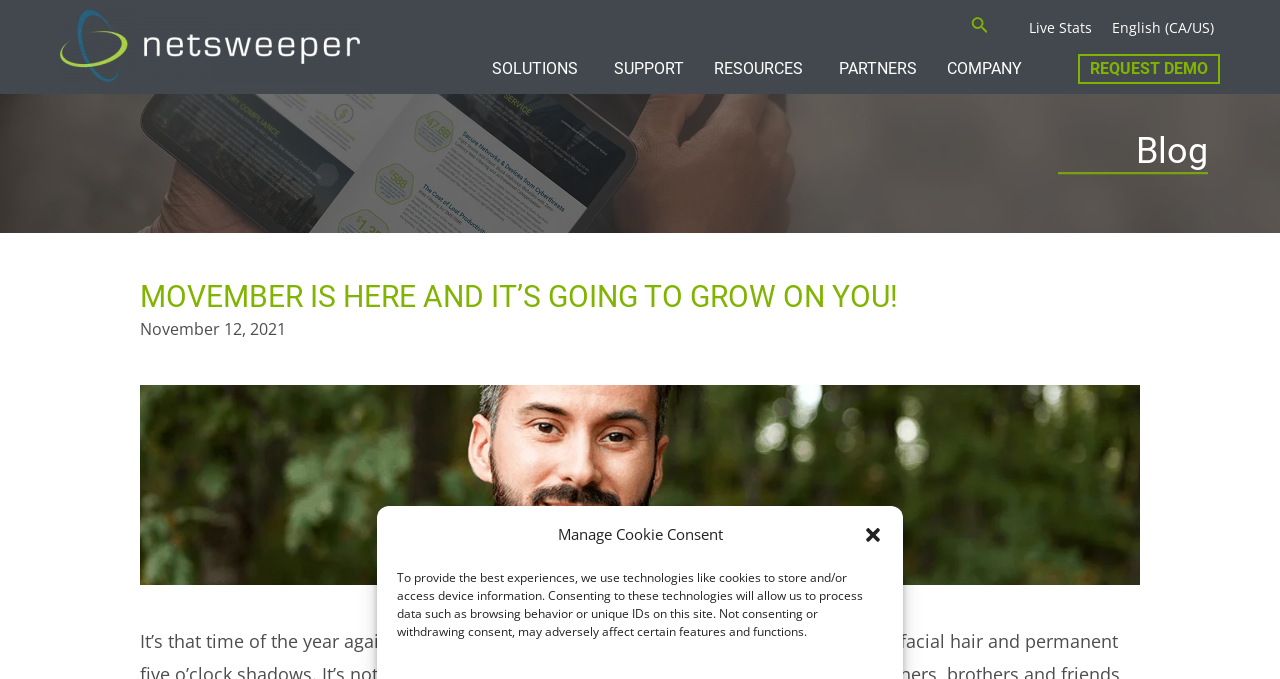Please give a short response to the question using one word or a phrase:
What is the name of the company?

Netsweeper